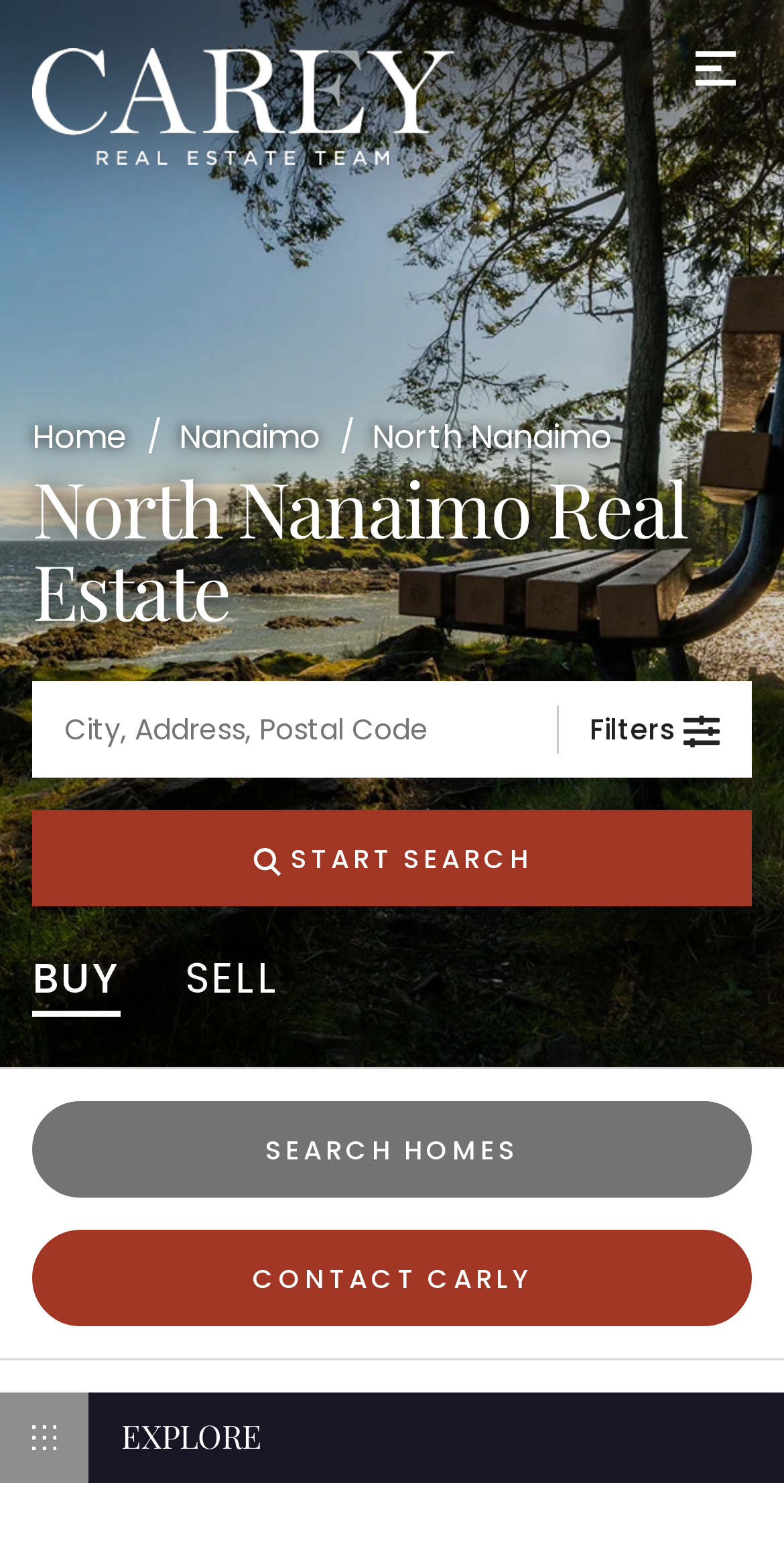What is the theme of the background image?
Please look at the screenshot and answer in one word or a short phrase.

Ocean view